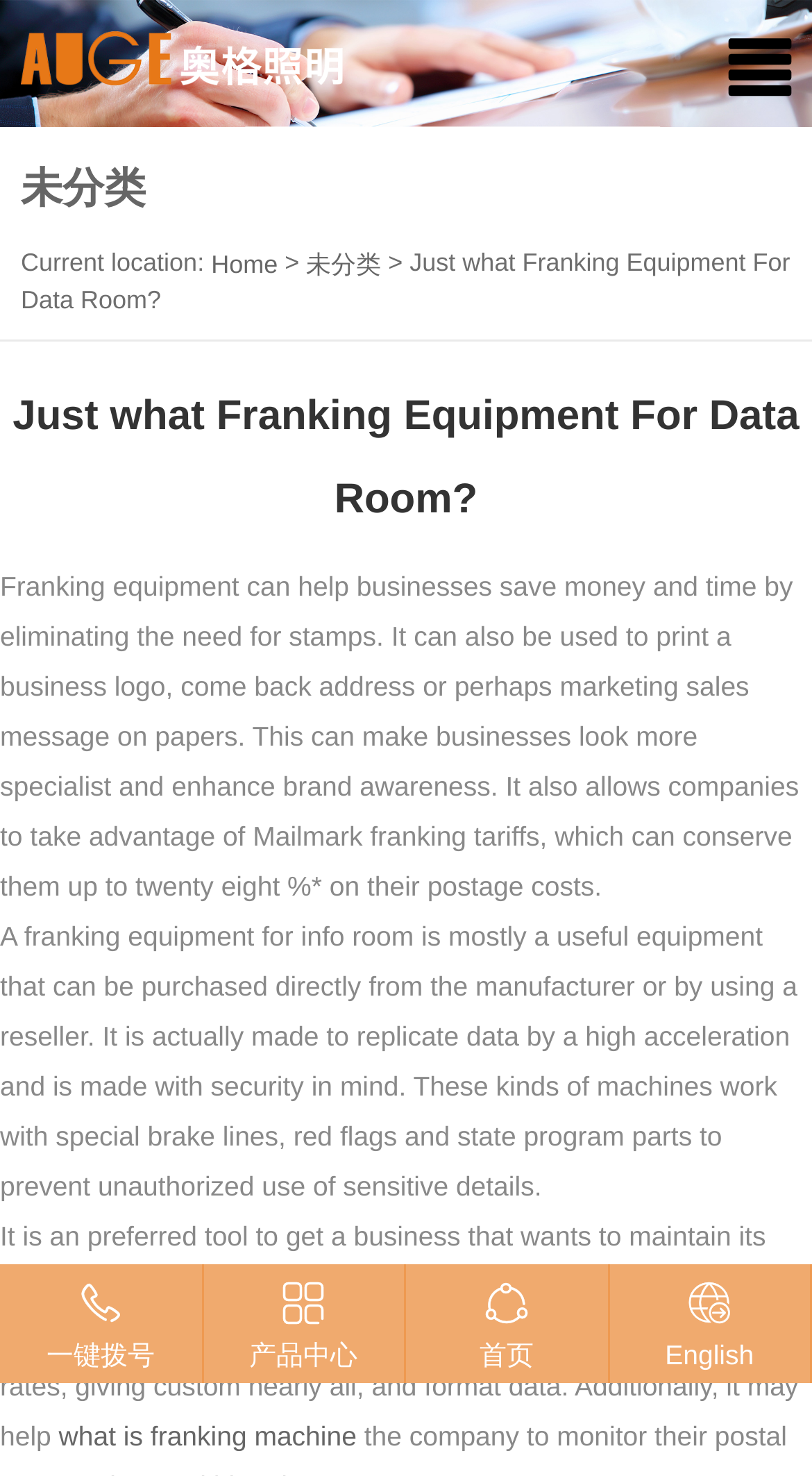Specify the bounding box coordinates of the element's area that should be clicked to execute the given instruction: "Click the Wako link". The coordinates should be four float numbers between 0 and 1, i.e., [left, top, right, bottom].

None